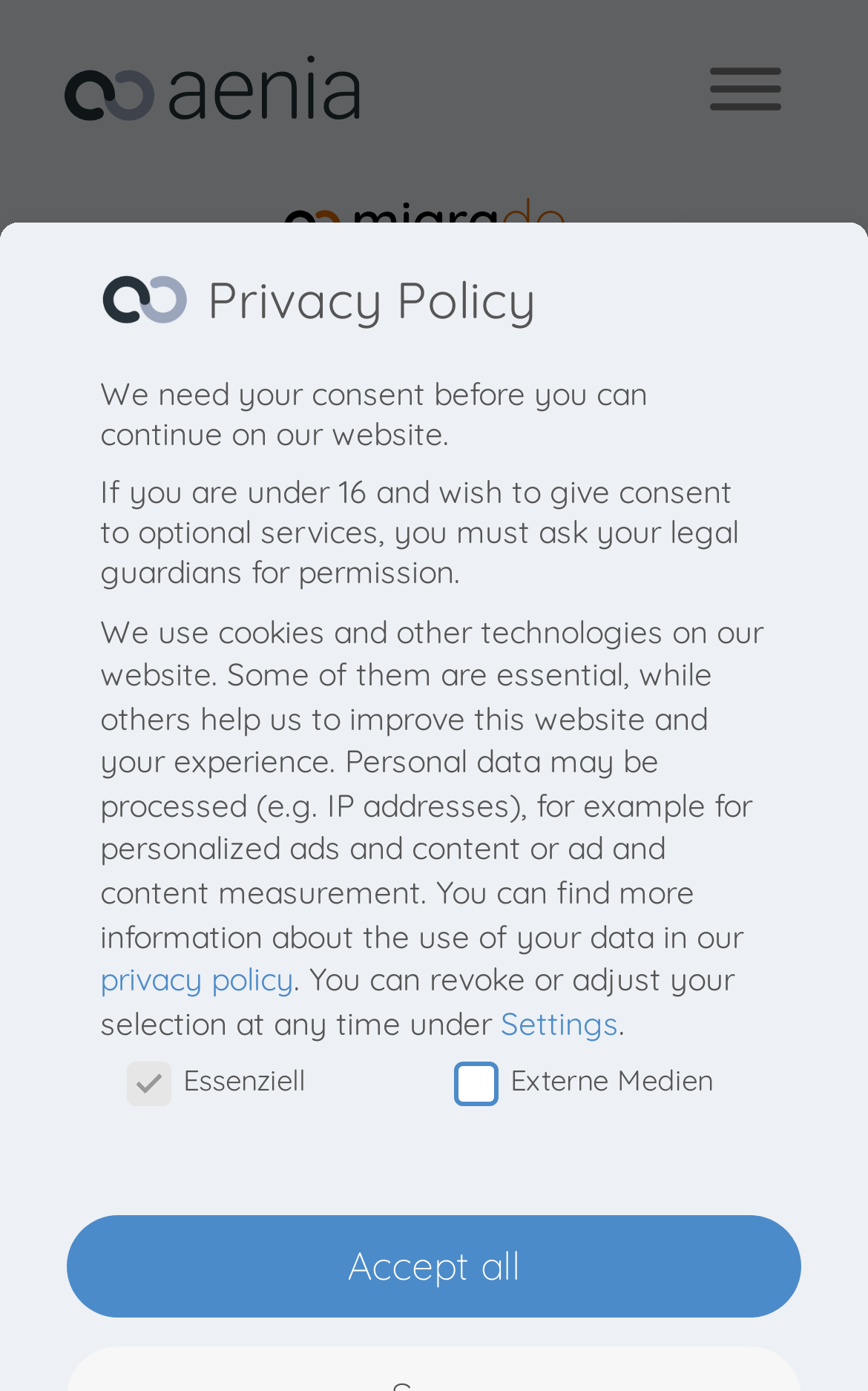Please provide a one-word or short phrase answer to the question:
What is the last element on the webpage?

Accept all button